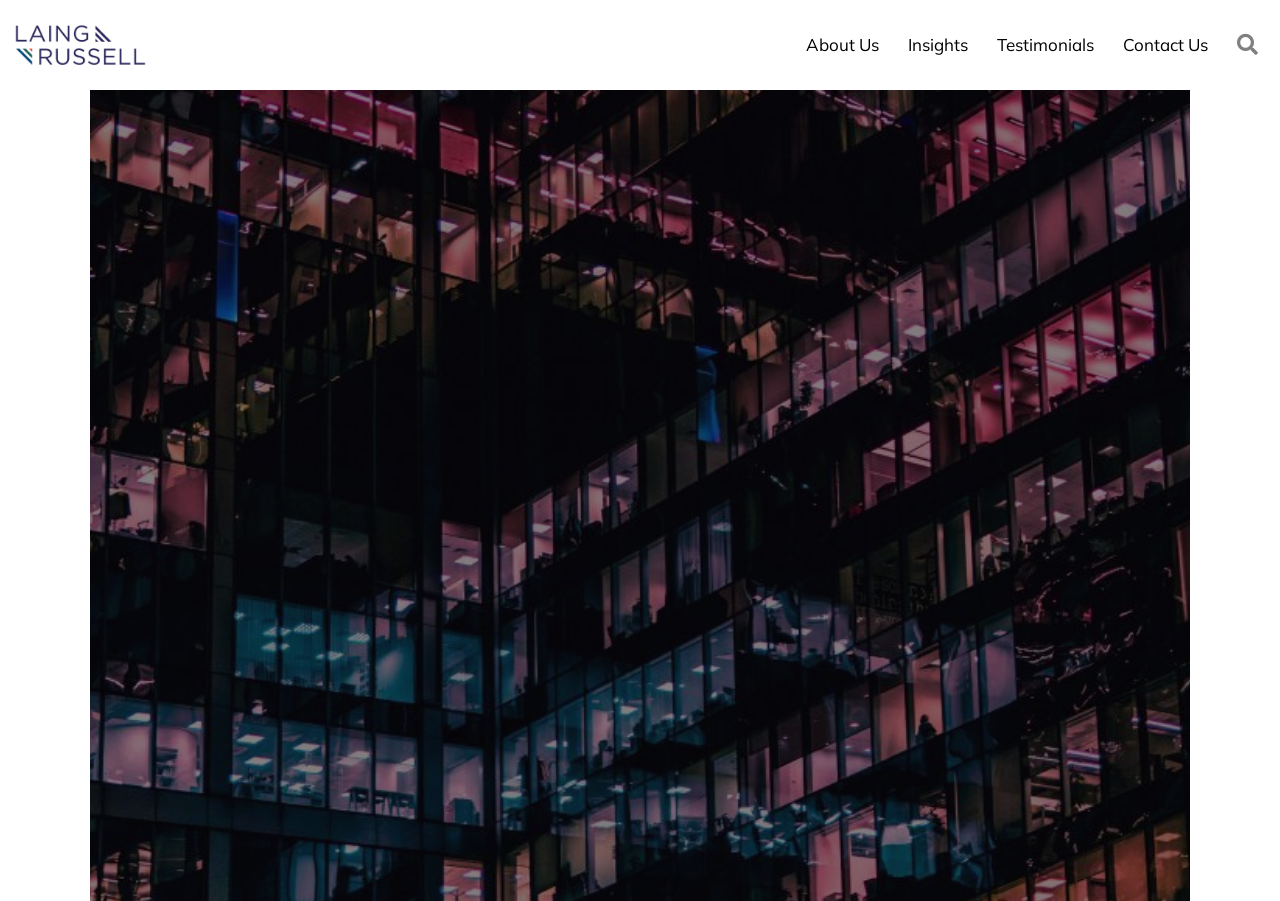What is the position of the logo image?
Please provide a single word or phrase as your answer based on the screenshot.

Top-left